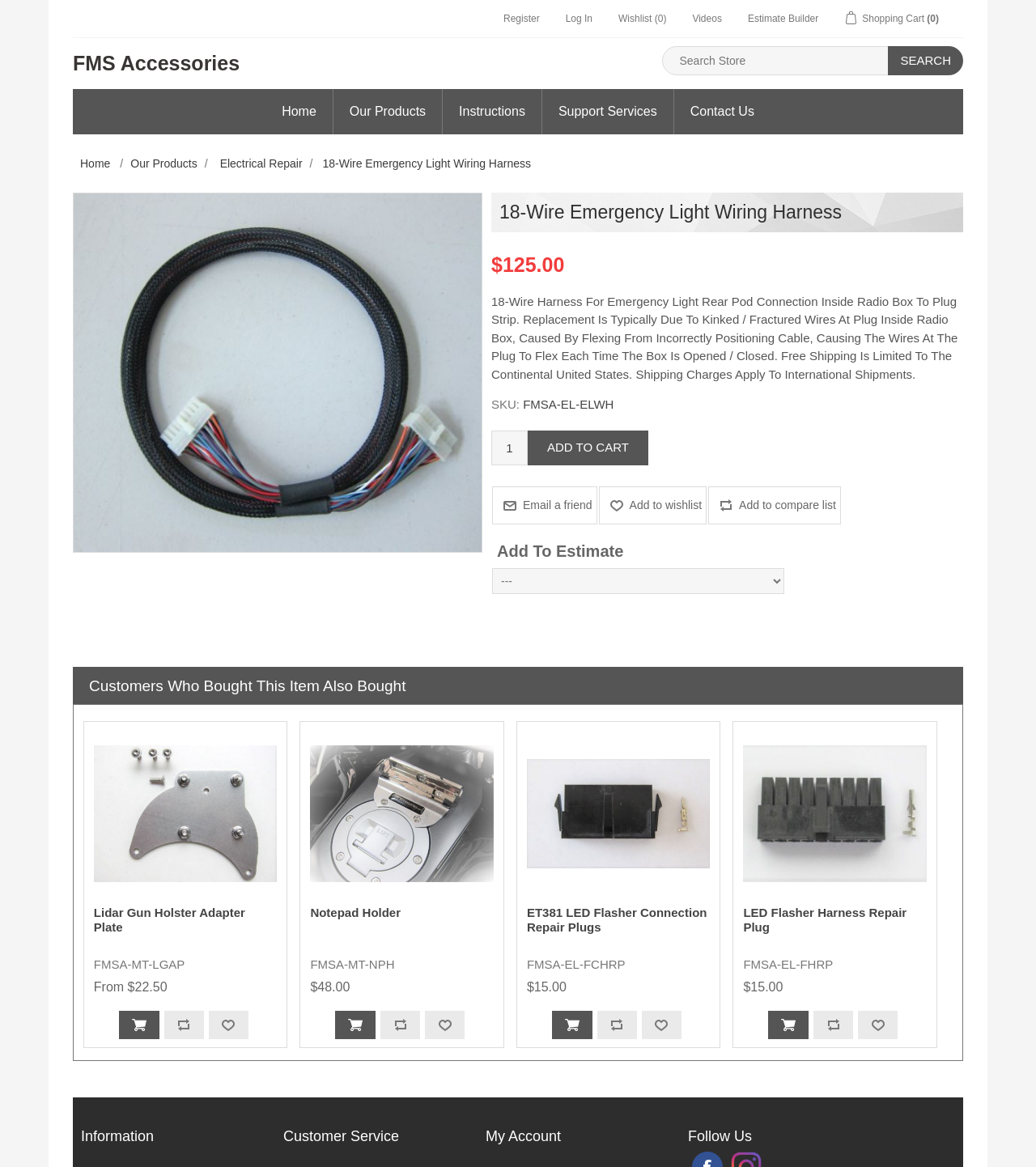Give a one-word or one-phrase response to the question:
What is the purpose of the 18-Wire Emergency Light Wiring Harness?

Replacement for kinked/fractured wires